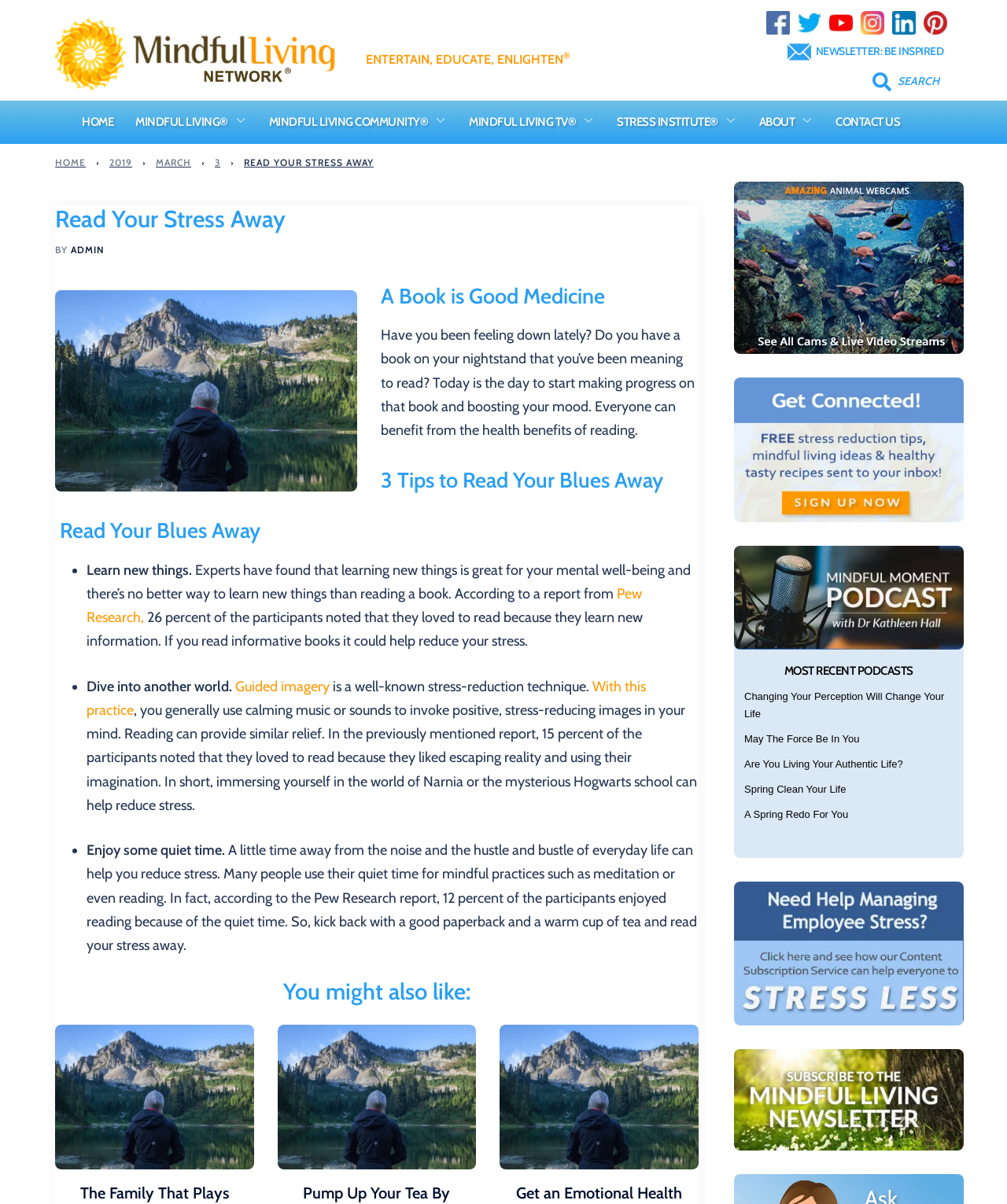What is the topic of the main article?
Based on the image, answer the question in a detailed manner.

I determined the topic of the main article by reading the headings and text, which mention the benefits of reading for stress relief and provide tips on how to do so.